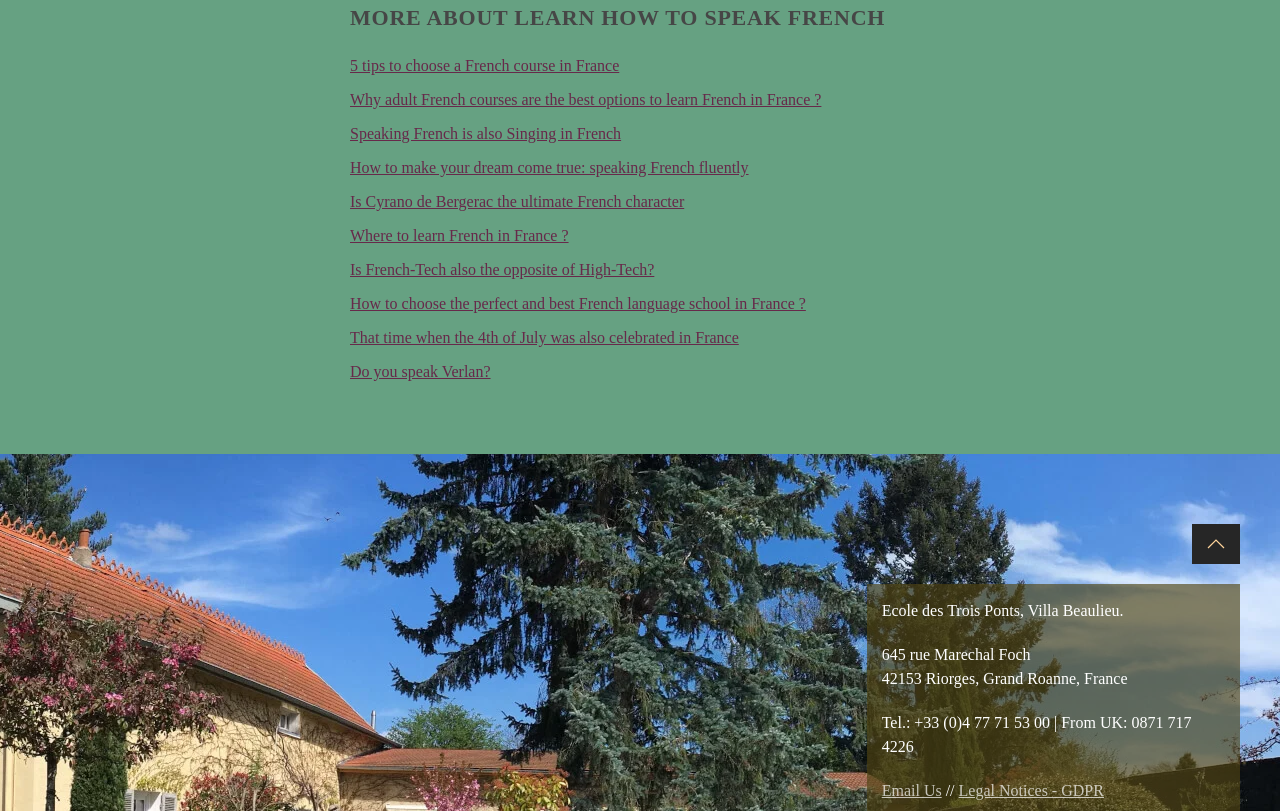Please give the bounding box coordinates of the area that should be clicked to fulfill the following instruction: "Click on 'Email Us'". The coordinates should be in the format of four float numbers from 0 to 1, i.e., [left, top, right, bottom].

[0.689, 0.964, 0.736, 0.985]